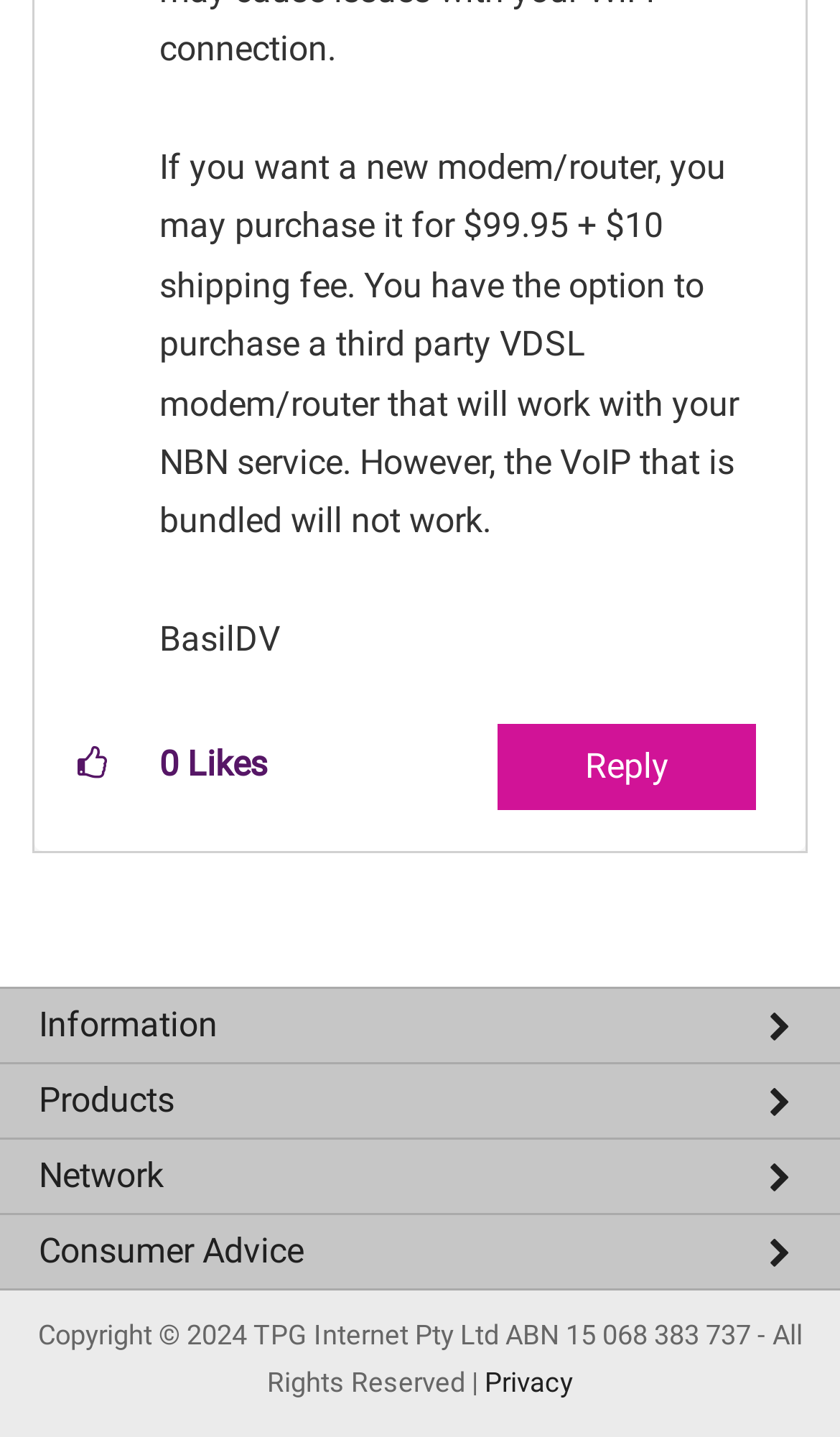Please identify the bounding box coordinates of the clickable area that will allow you to execute the instruction: "Click to give kudos to this post".

[0.062, 0.503, 0.159, 0.559]